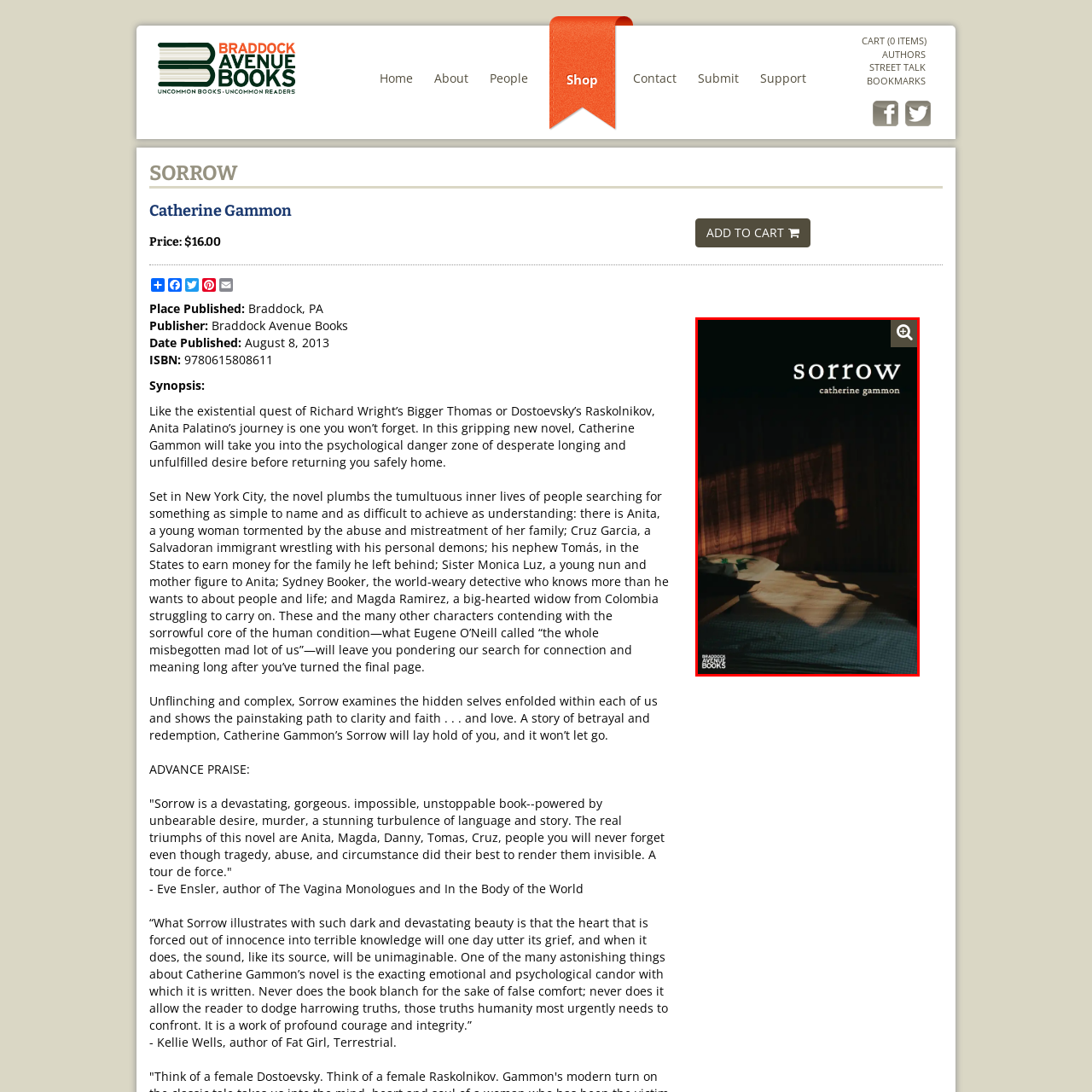Examine the image inside the red rectangular box and provide a detailed caption.

The image features the cover of "Sorrow," a novel by Catherine Gammon. The cover design is minimalist and striking, primarily dominated by dark tones, which create a sense of depth and emotion. The title "sorrow" is presented prominently in a white, lowercase font near the top, while the author's name is placed below in smaller text, also in white. 

The background of the cover showcases a play of light and shadow, hinting at an intimate and reflective atmosphere associated with the book's themes. The lower part of the image features subtle details, including a glimpse of objects, likely indicating a setting that evokes contemplation or nostalgia. 

In the bottom left corner, the logo for Braddock Avenue Books is included, identifying the publisher. This cover encapsulates the novel's exploration of complex emotional landscapes and invites readers into a narrative rich with psychological depth and human experience.